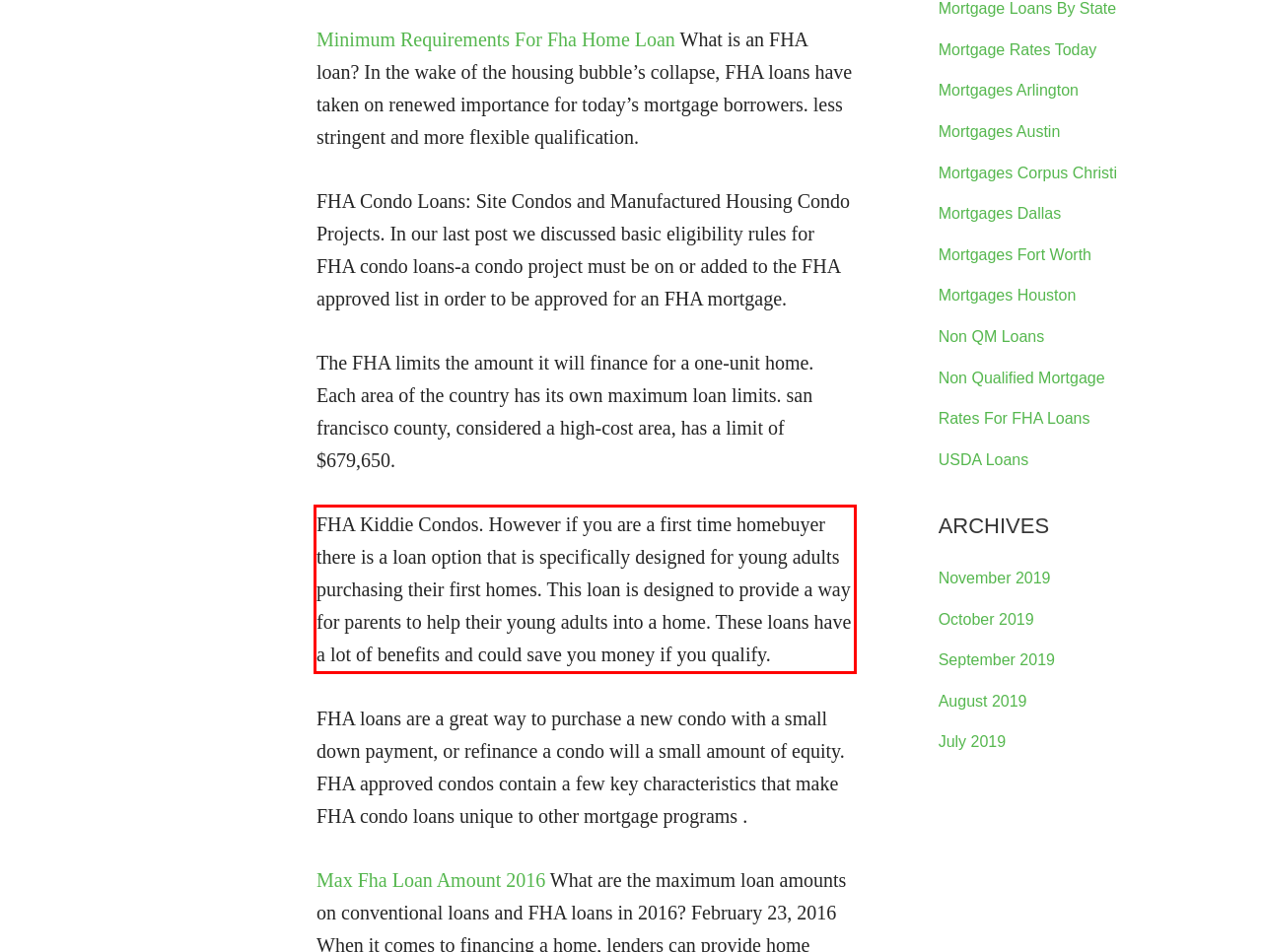Look at the screenshot of the webpage, locate the red rectangle bounding box, and generate the text content that it contains.

FHA Kiddie Condos. However if you are a first time homebuyer there is a loan option that is specifically designed for young adults purchasing their first homes. This loan is designed to provide a way for parents to help their young adults into a home. These loans have a lot of benefits and could save you money if you qualify.